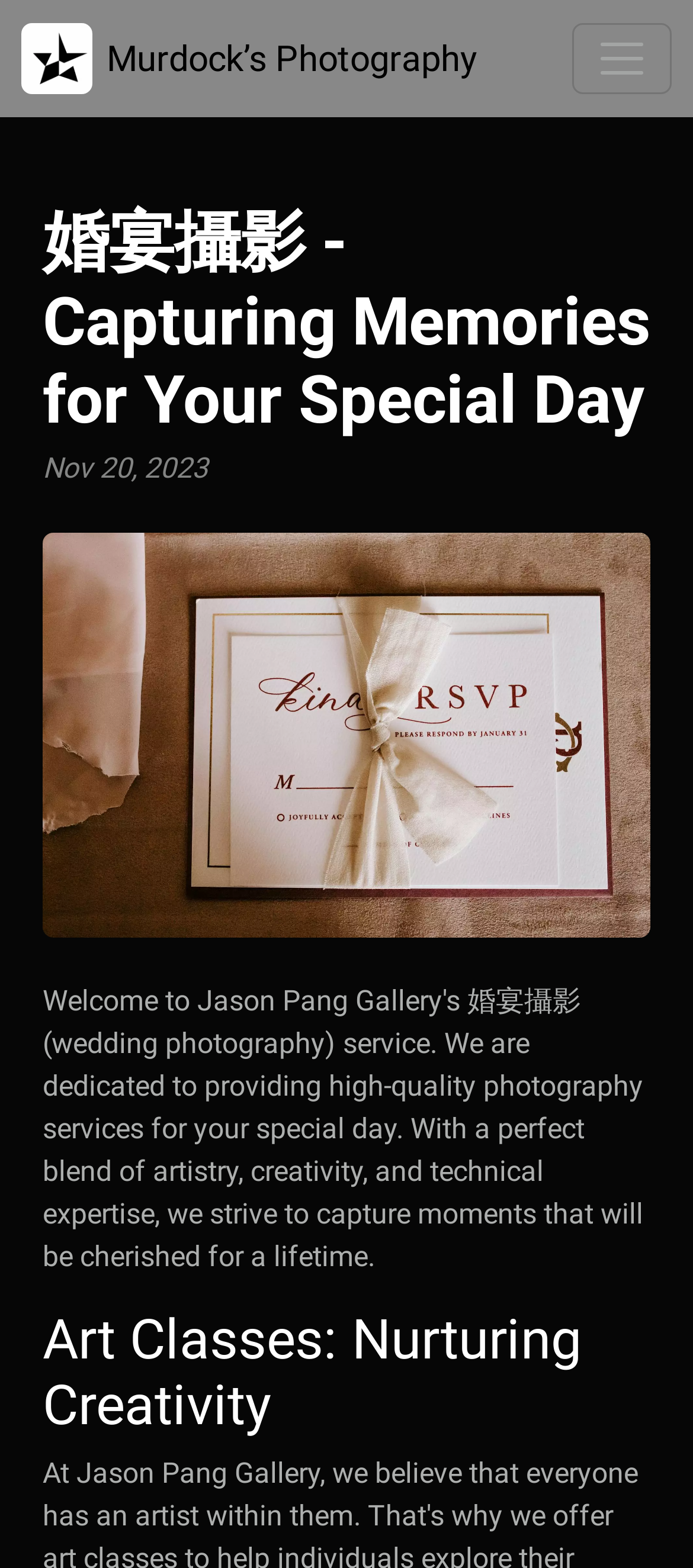Reply to the question below using a single word or brief phrase:
What is the purpose of the button at the top right corner?

Toggle navigation